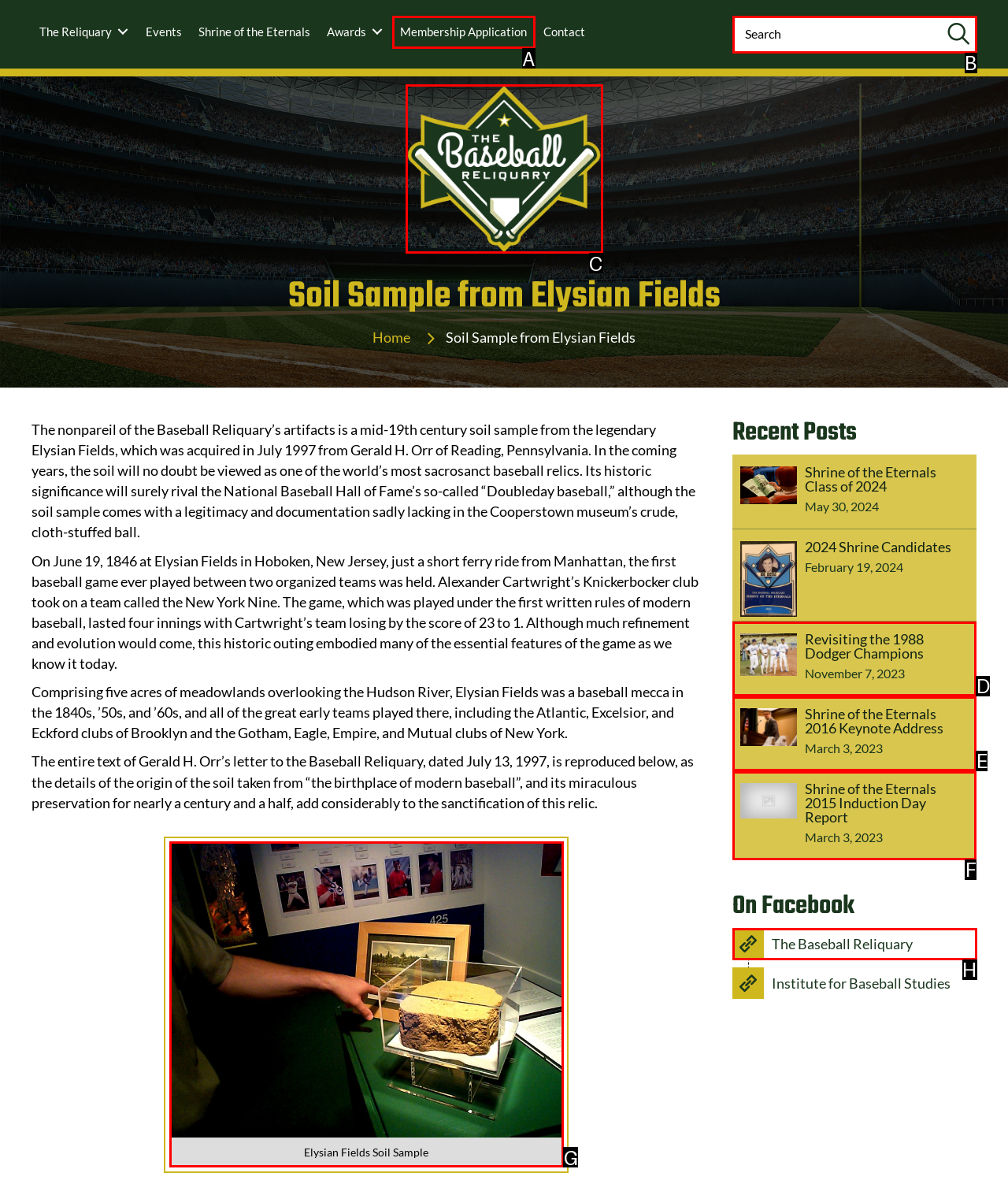Identify the HTML element that should be clicked to accomplish the task: View the Elysian Fields Soil Sample
Provide the option's letter from the given choices.

G